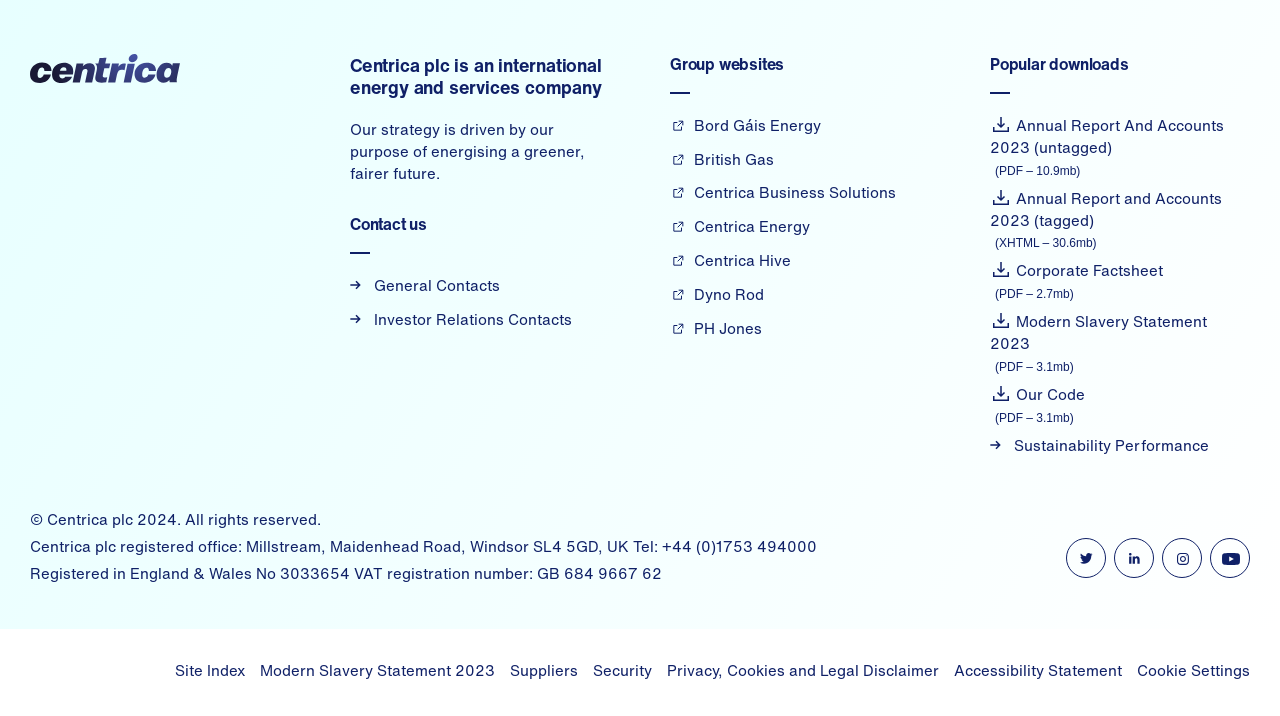How many group websites are listed?
Using the picture, provide a one-word or short phrase answer.

6